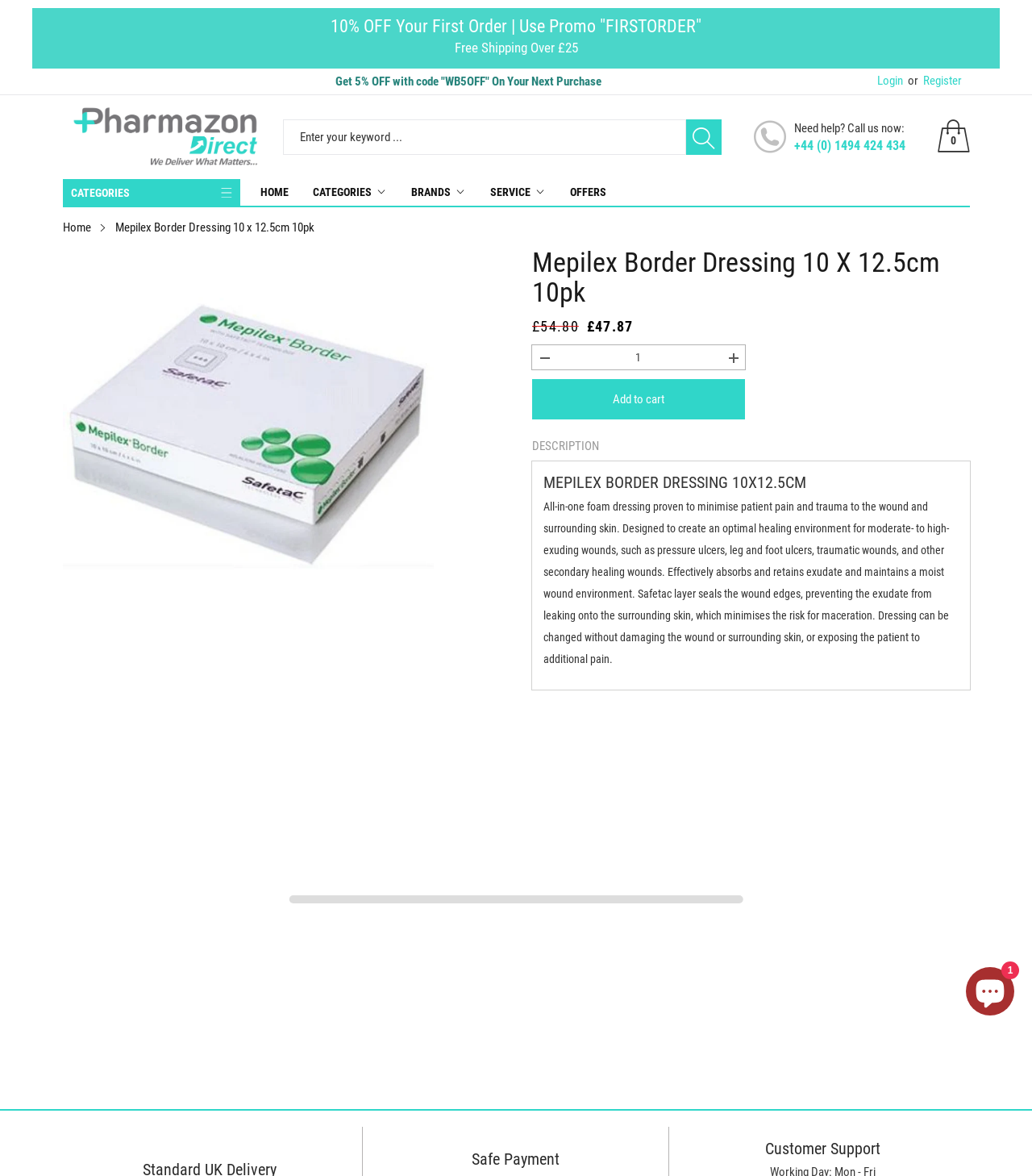Identify the bounding box coordinates of the clickable section necessary to follow the following instruction: "Add Mepilex Border Dressing to cart". The coordinates should be presented as four float numbers from 0 to 1, i.e., [left, top, right, bottom].

[0.516, 0.323, 0.722, 0.357]